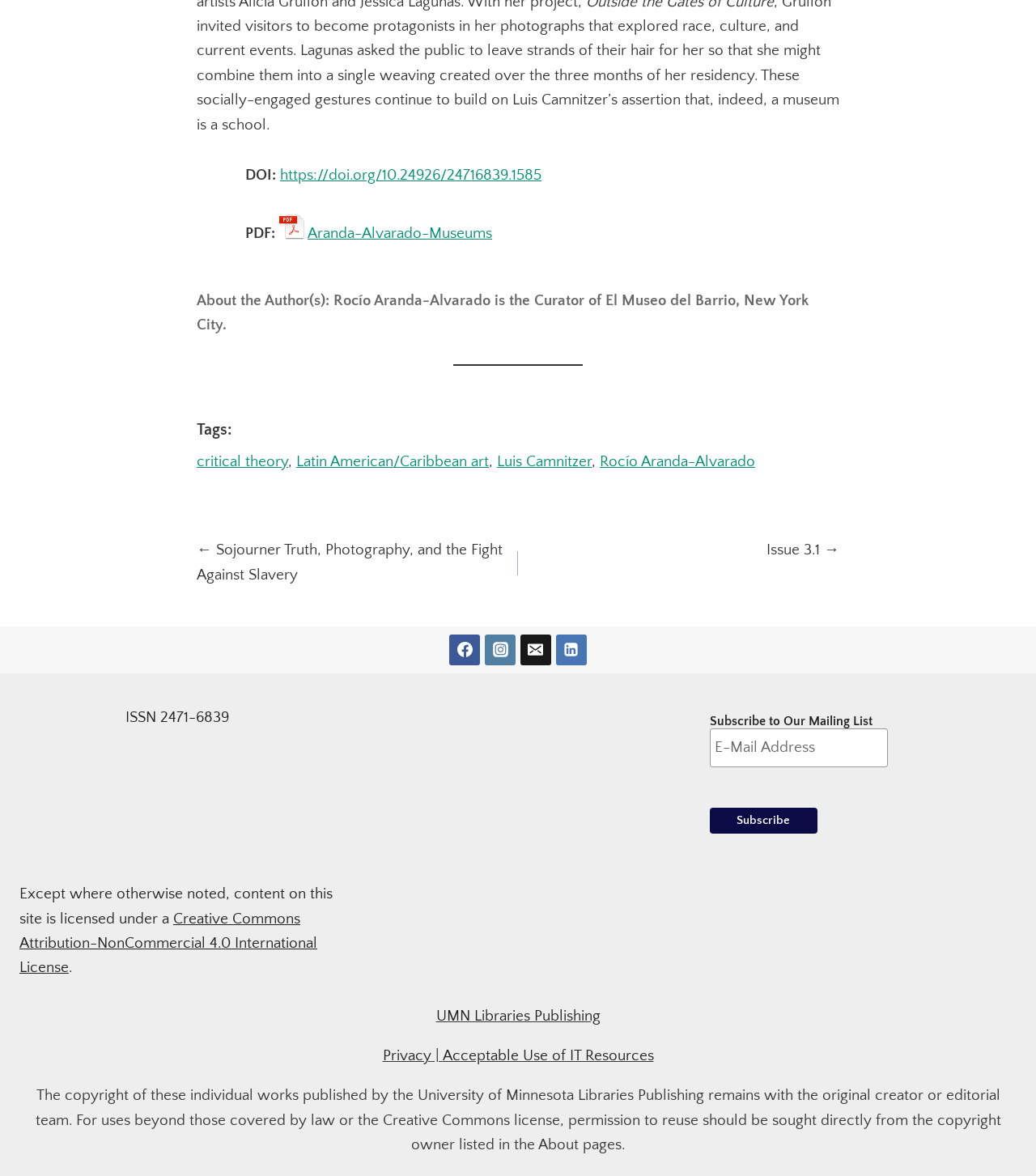What is the license of the content on this site?
Answer the question based on the image using a single word or a brief phrase.

Creative Commons Attribution-NonCommercial 4.0 International License